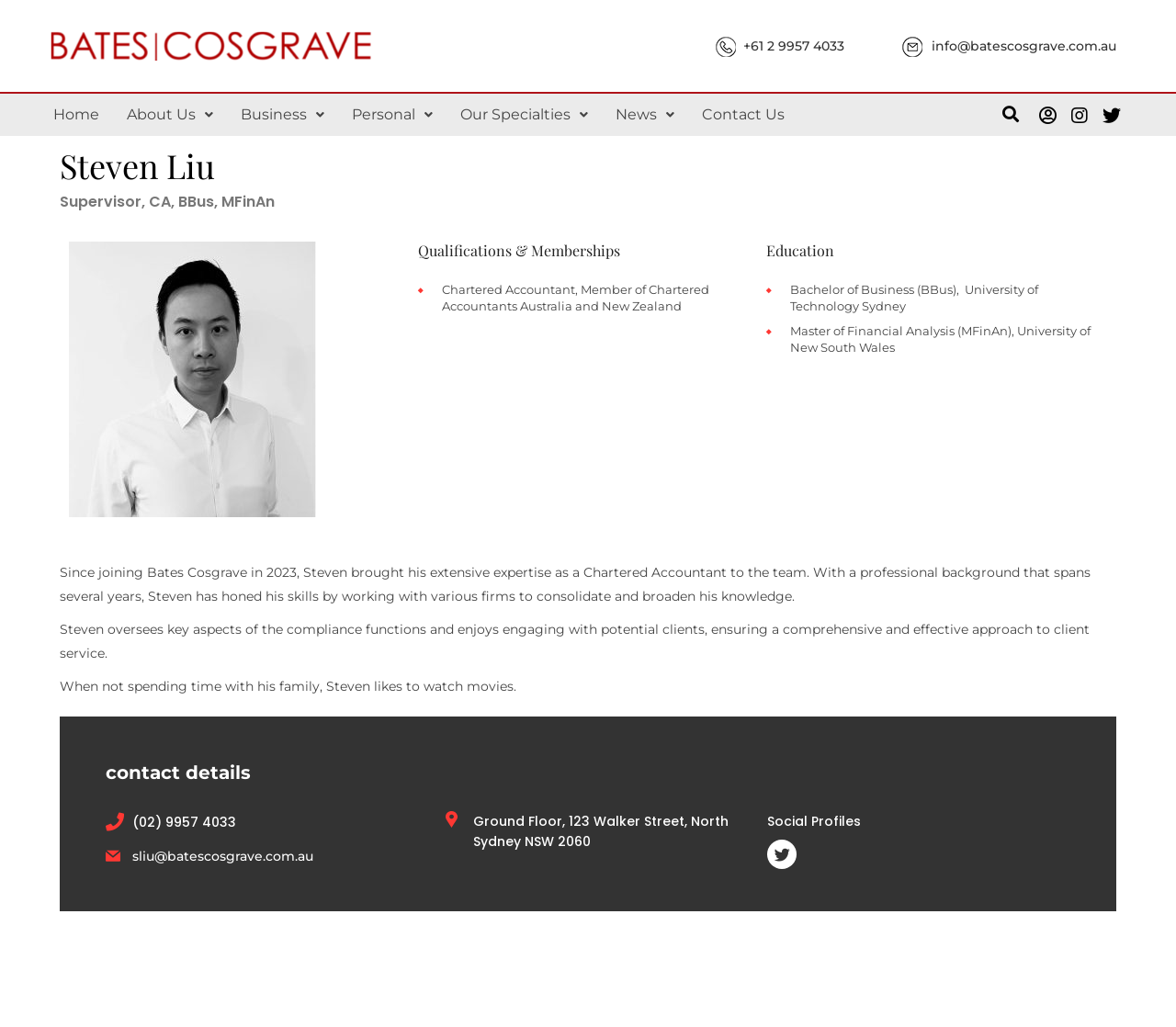Show the bounding box coordinates of the element that should be clicked to complete the task: "Click the Home link".

[0.034, 0.091, 0.096, 0.132]